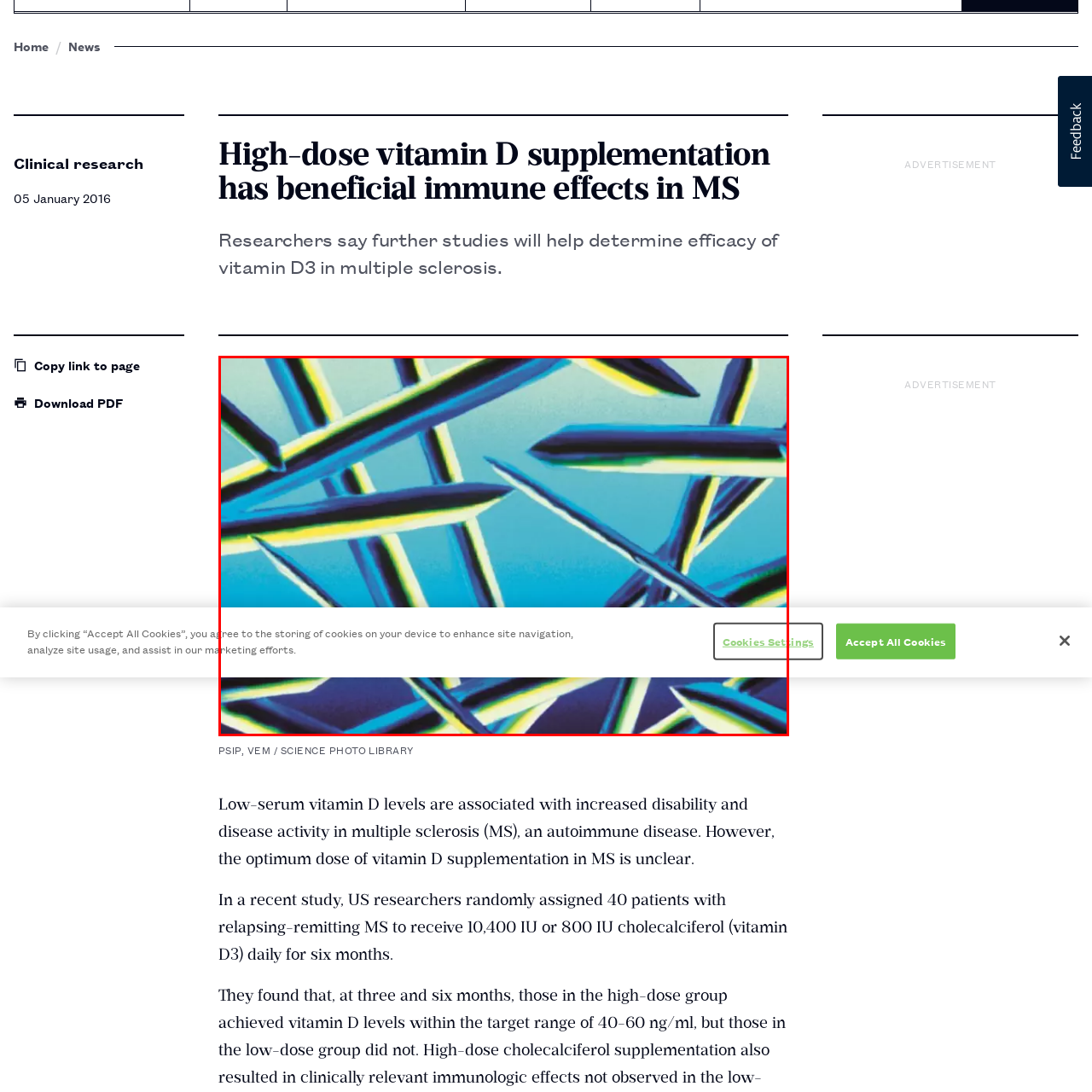Who is credited for the image?
Look closely at the part of the image outlined in red and give a one-word or short phrase answer.

PSIP, VEM / SCIENCE PHOTO LIBRARY